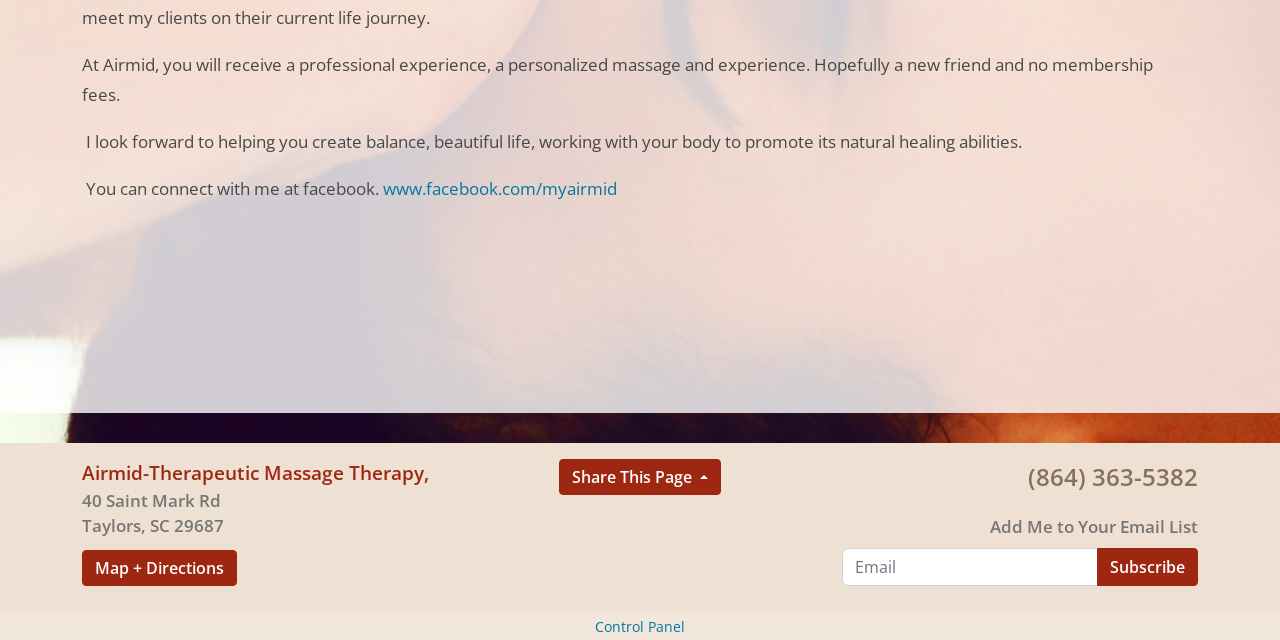Ascertain the bounding box coordinates for the UI element detailed here: "Subscribe". The coordinates should be provided as [left, top, right, bottom] with each value being a float between 0 and 1.

[0.857, 0.856, 0.936, 0.915]